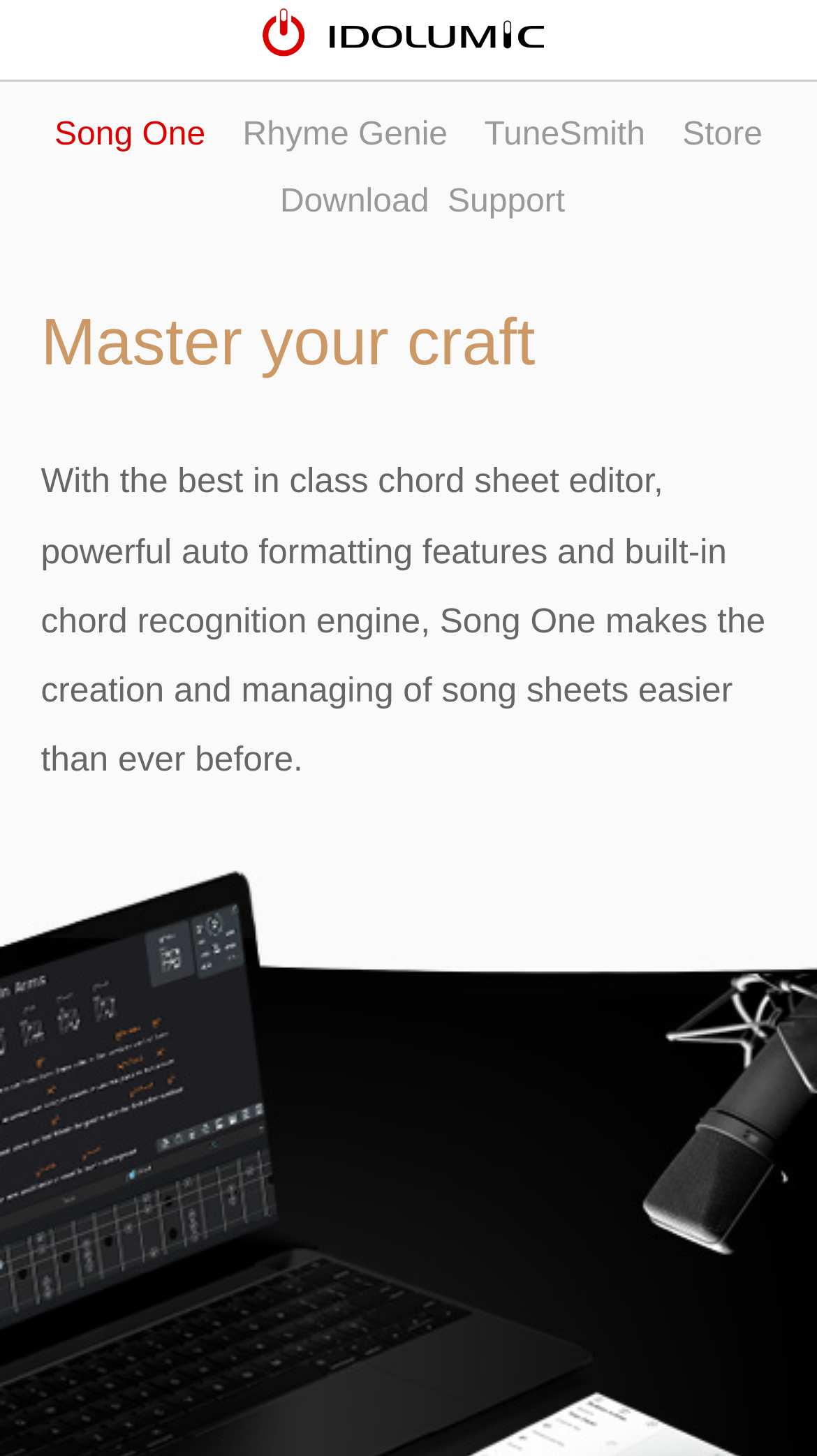Create a detailed narrative of the webpage’s visual and textual elements.

The webpage is about Song One, a software for creating and managing song sheets. At the top of the page, there is a logo image that spans about two-thirds of the page width. Below the logo, there is a navigation menu with four links: "Song One", "Rhyme Genie", "TuneSmith", and "Store", which are evenly spaced across the page width.

Below the navigation menu, there is a secondary menu with three links: "Download", "Support", and a separator. The "Master your craft" heading is prominently displayed in the middle of the page, spanning almost the full page width.

The main content of the page is a paragraph of text that describes the features and benefits of Song One, including its chord sheet editor, auto formatting features, and chord recognition engine. This text is located below the heading and spans about 90% of the page width.